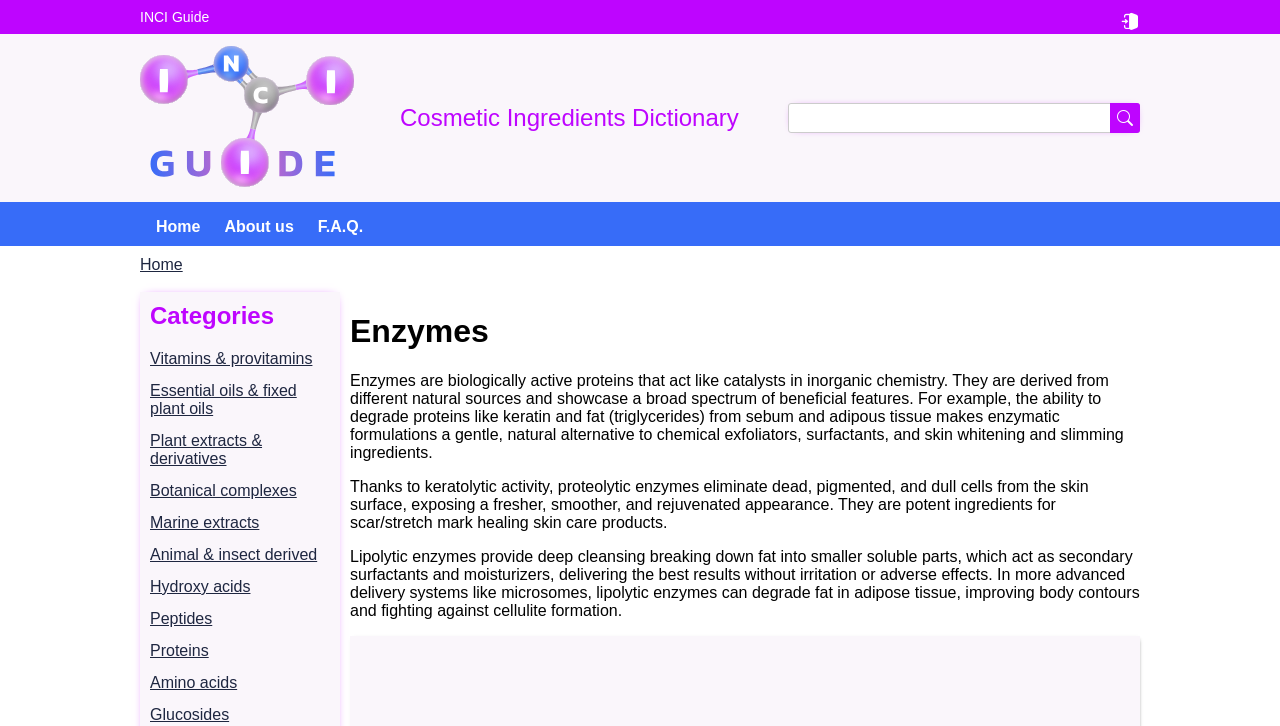Find and indicate the bounding box coordinates of the region you should select to follow the given instruction: "Go to the Home page".

[0.122, 0.301, 0.157, 0.324]